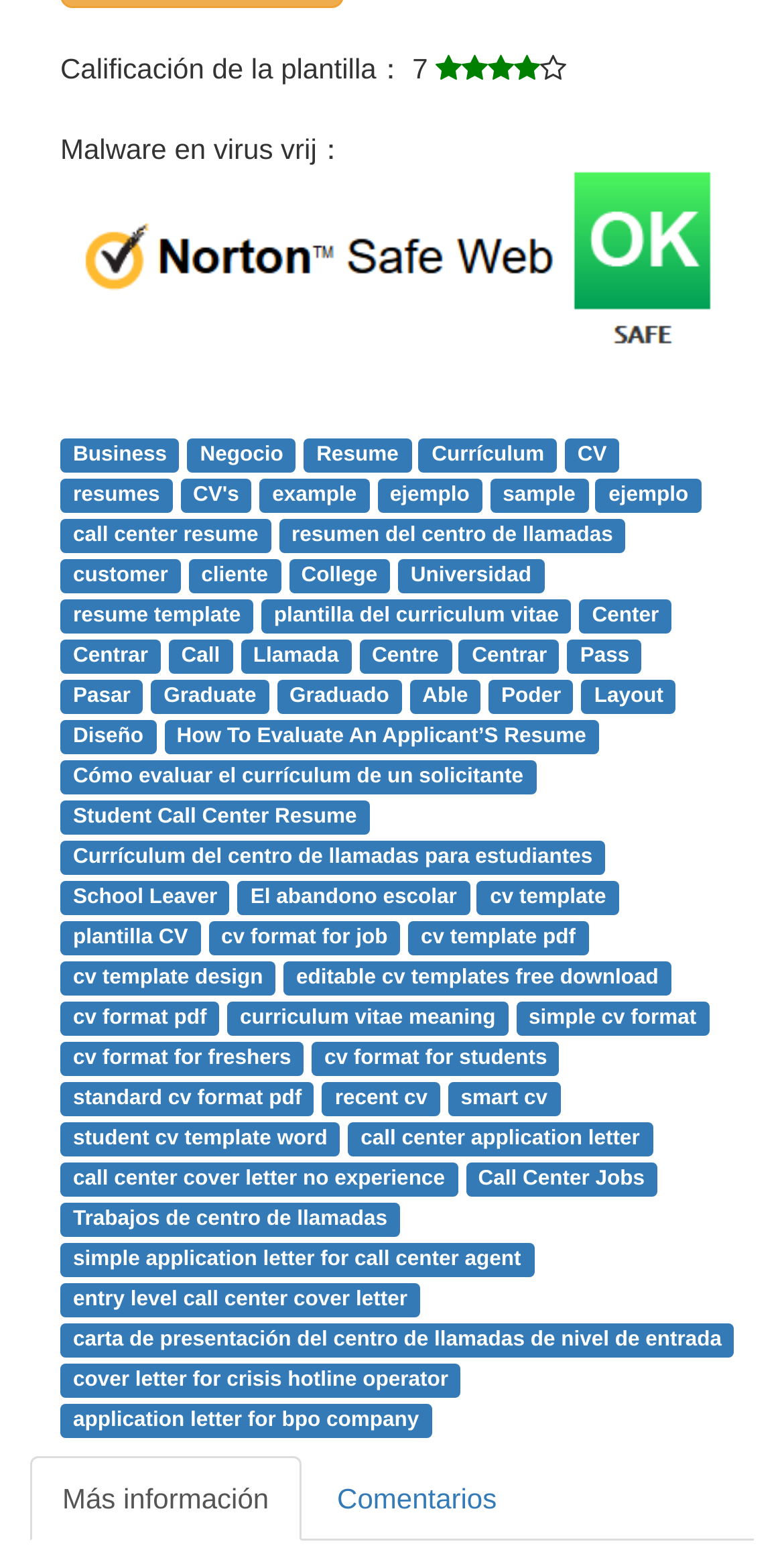Please provide a brief answer to the question using only one word or phrase: 
Are there any comments or discussions on this webpage?

Yes